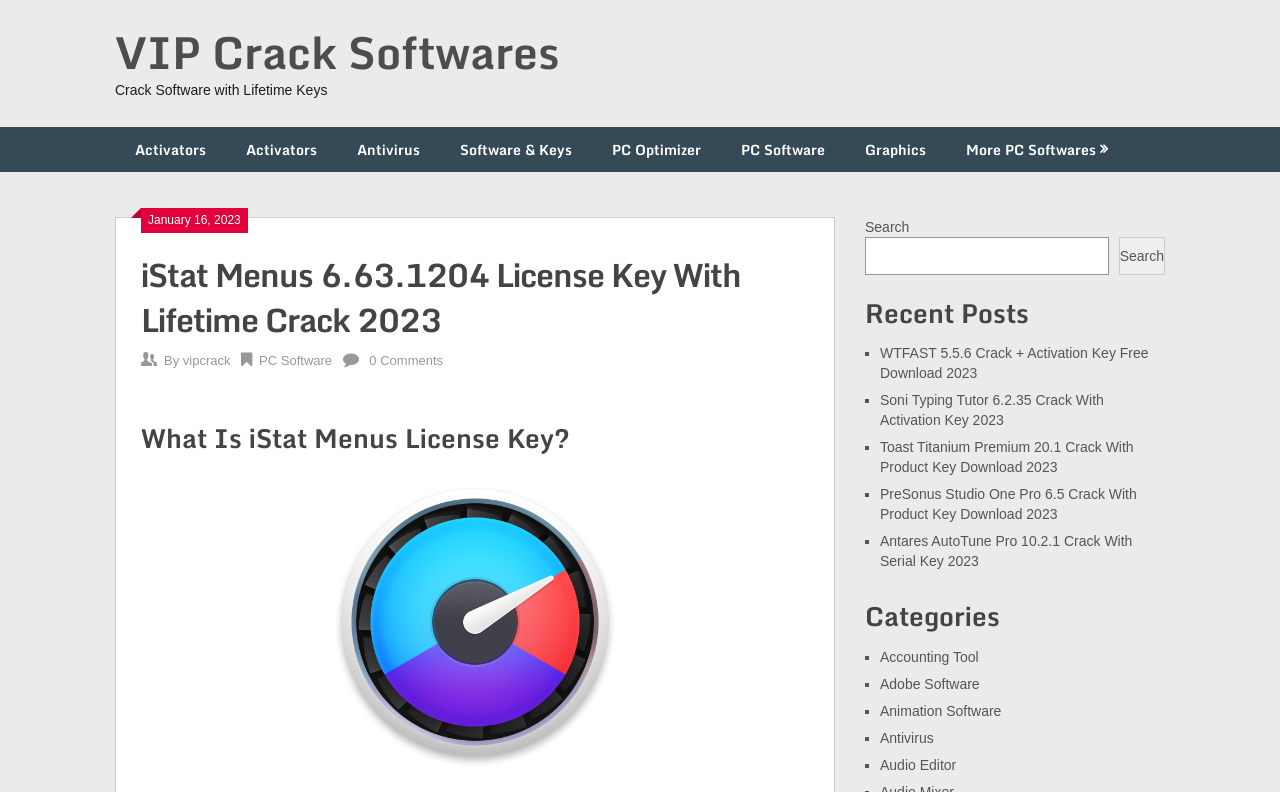Find the bounding box of the web element that fits this description: "More PC Softwares".

[0.739, 0.16, 0.881, 0.217]